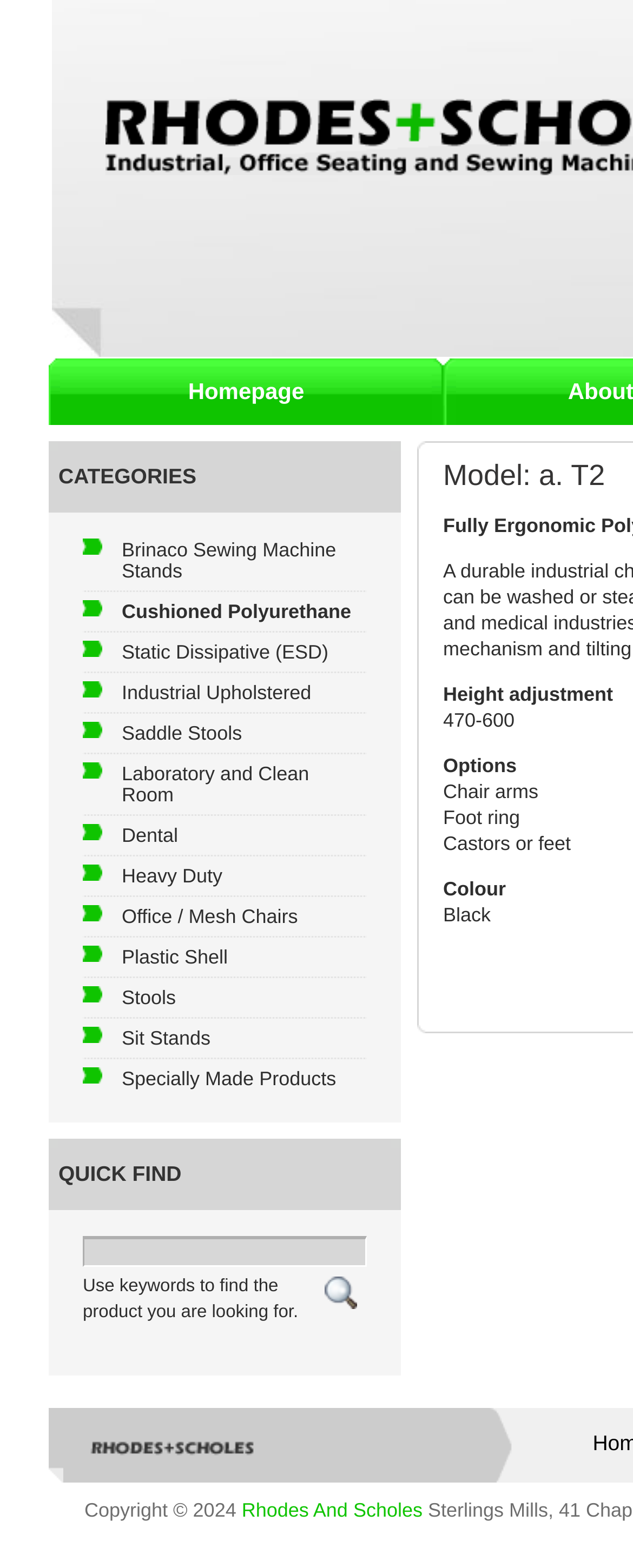Bounding box coordinates are specified in the format (top-left x, top-left y, bottom-right x, bottom-right y). All values are floating point numbers bounded between 0 and 1. Please provide the bounding box coordinate of the region this sentence describes: Brinaco Sewing Machine Stands

[0.131, 0.337, 0.579, 0.377]